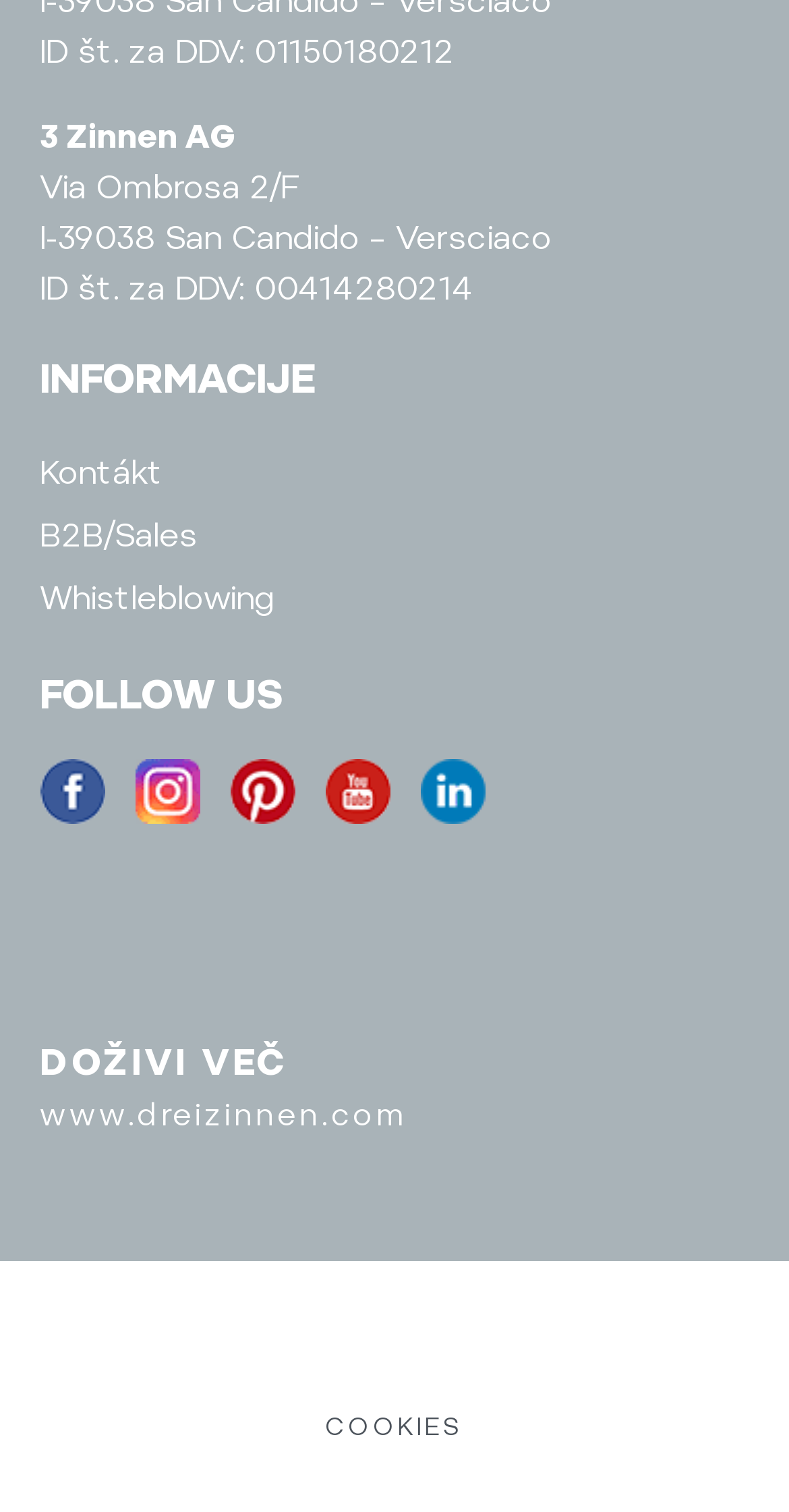From the image, can you give a detailed response to the question below:
What are the social media platforms listed?

The social media platforms are listed in the 'FOLLOW US' section of the webpage, which is located in the middle of the page. Each platform is represented by an icon and a link, and they are listed in the order of facebook, instagram, pinterest, youtube, and linkedIn.